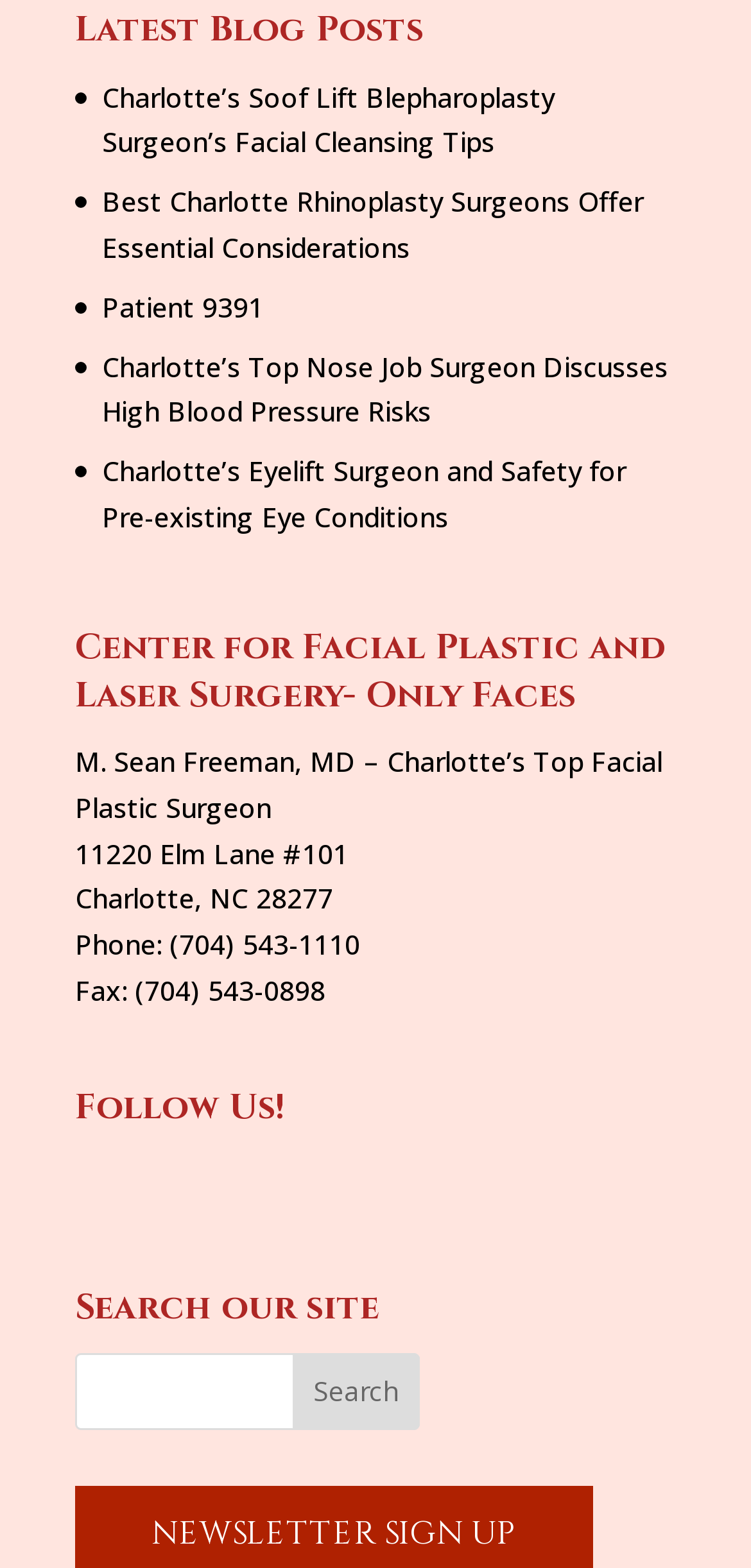Find the bounding box coordinates for the HTML element specified by: "Patient 9391".

[0.136, 0.184, 0.351, 0.207]